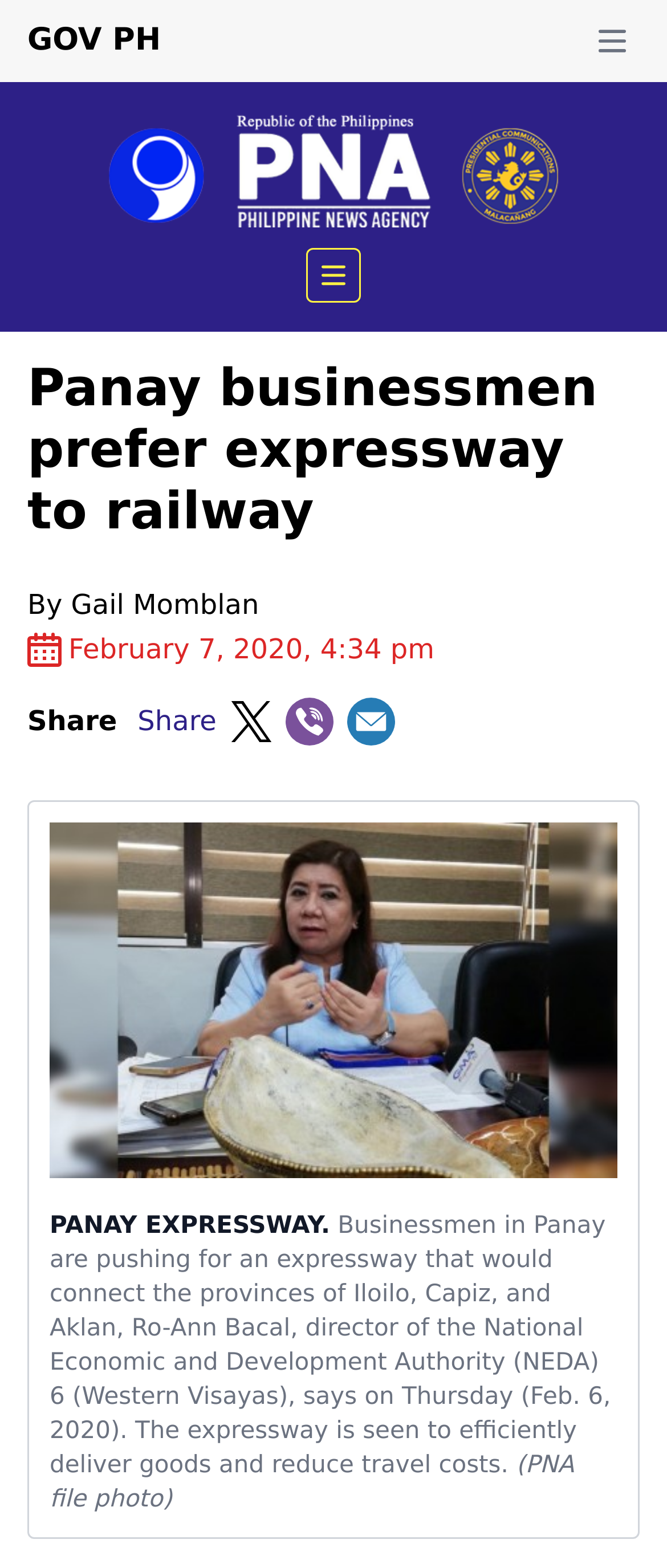Who wrote the article?
Look at the webpage screenshot and answer the question with a detailed explanation.

I found the author's name by looking at the static text element that says 'By Gail Momblan' located below the main heading.